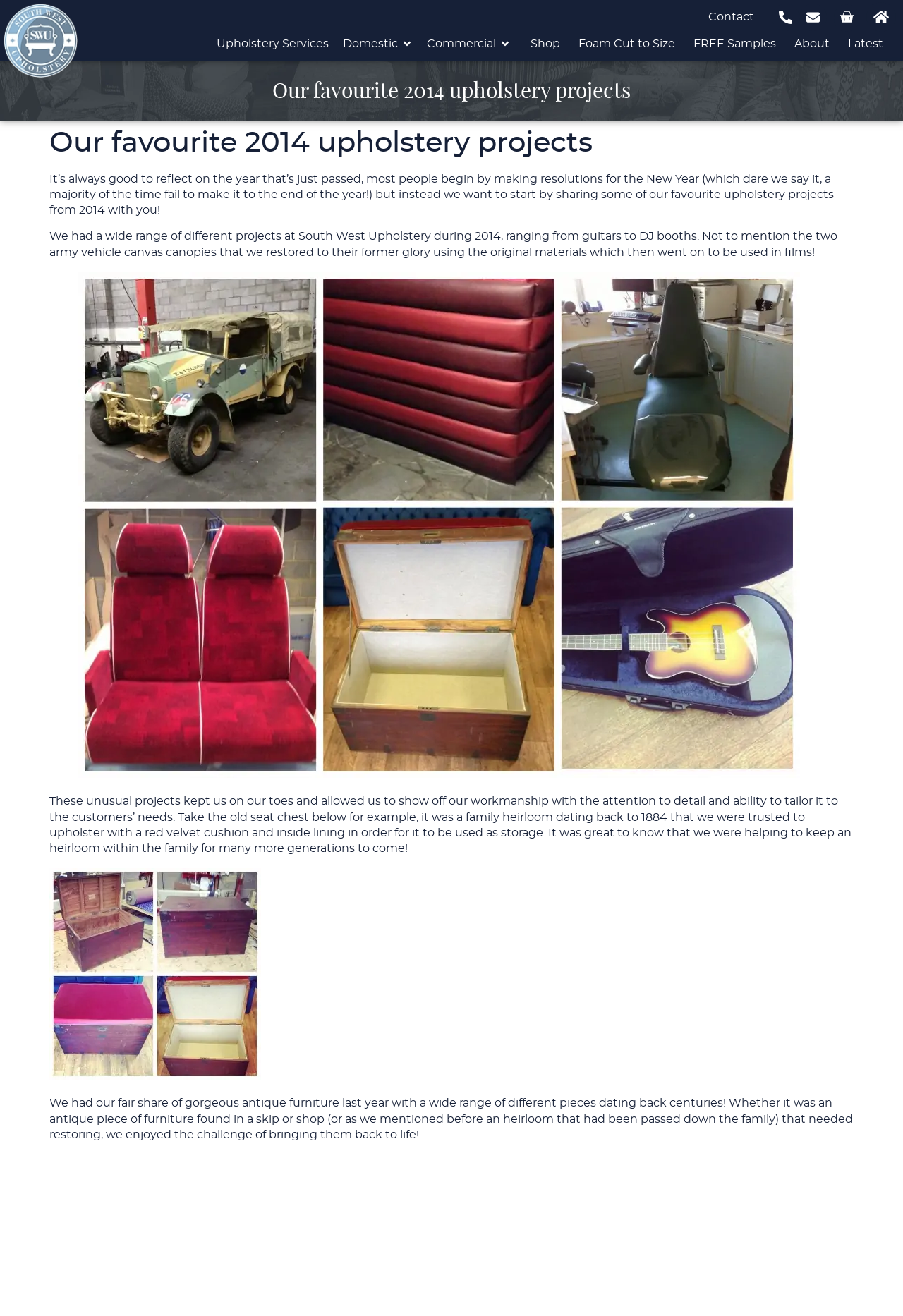What type of furniture did South West Upholstery restore in 2014?
Please answer the question with as much detail and depth as you can.

According to the webpage, South West Upholstery restored various pieces of antique furniture in 2014, including pieces found in skips or shops, as well as family heirlooms.